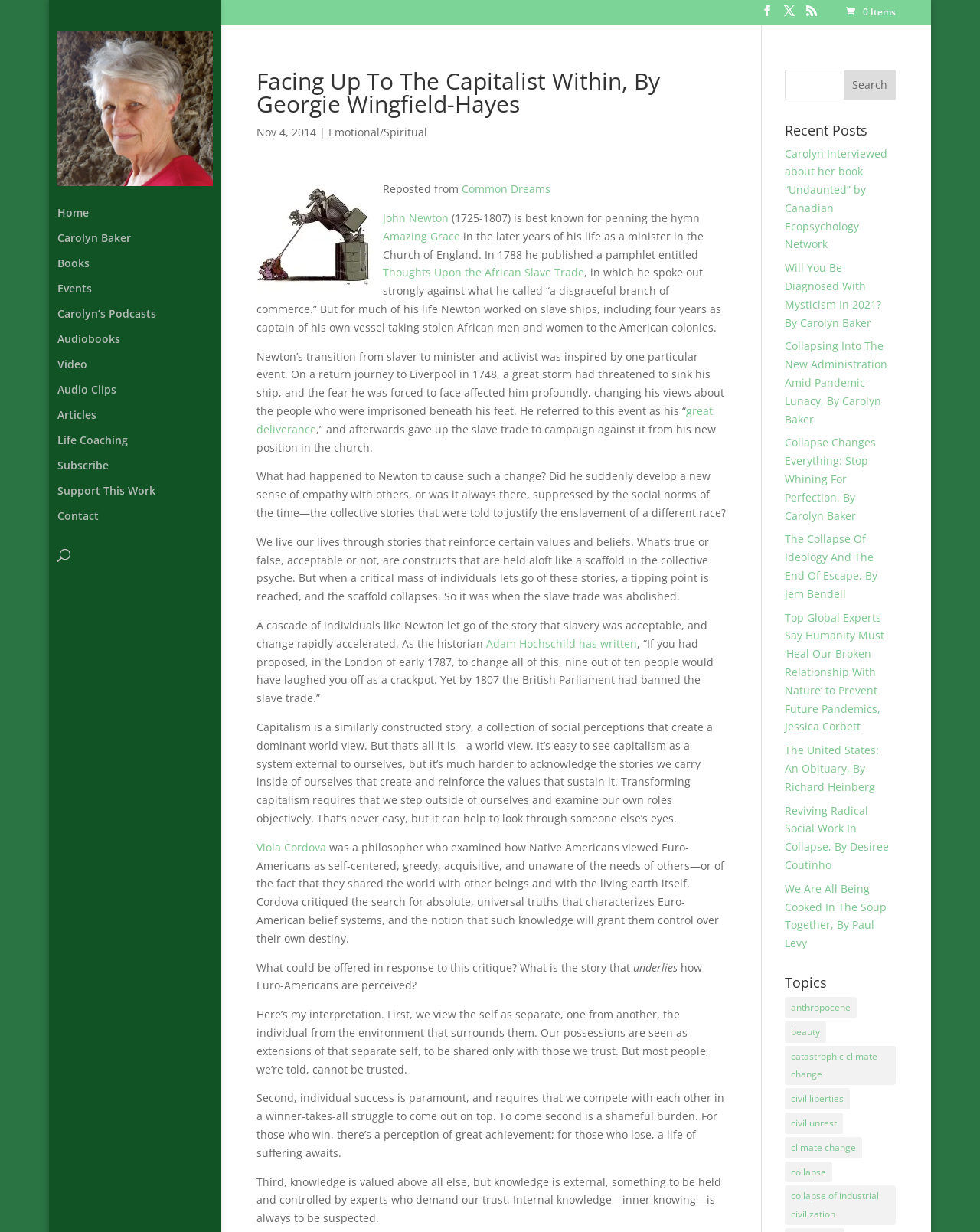Respond to the question below with a single word or phrase:
How many items are in the 'collapse' topic?

67 items